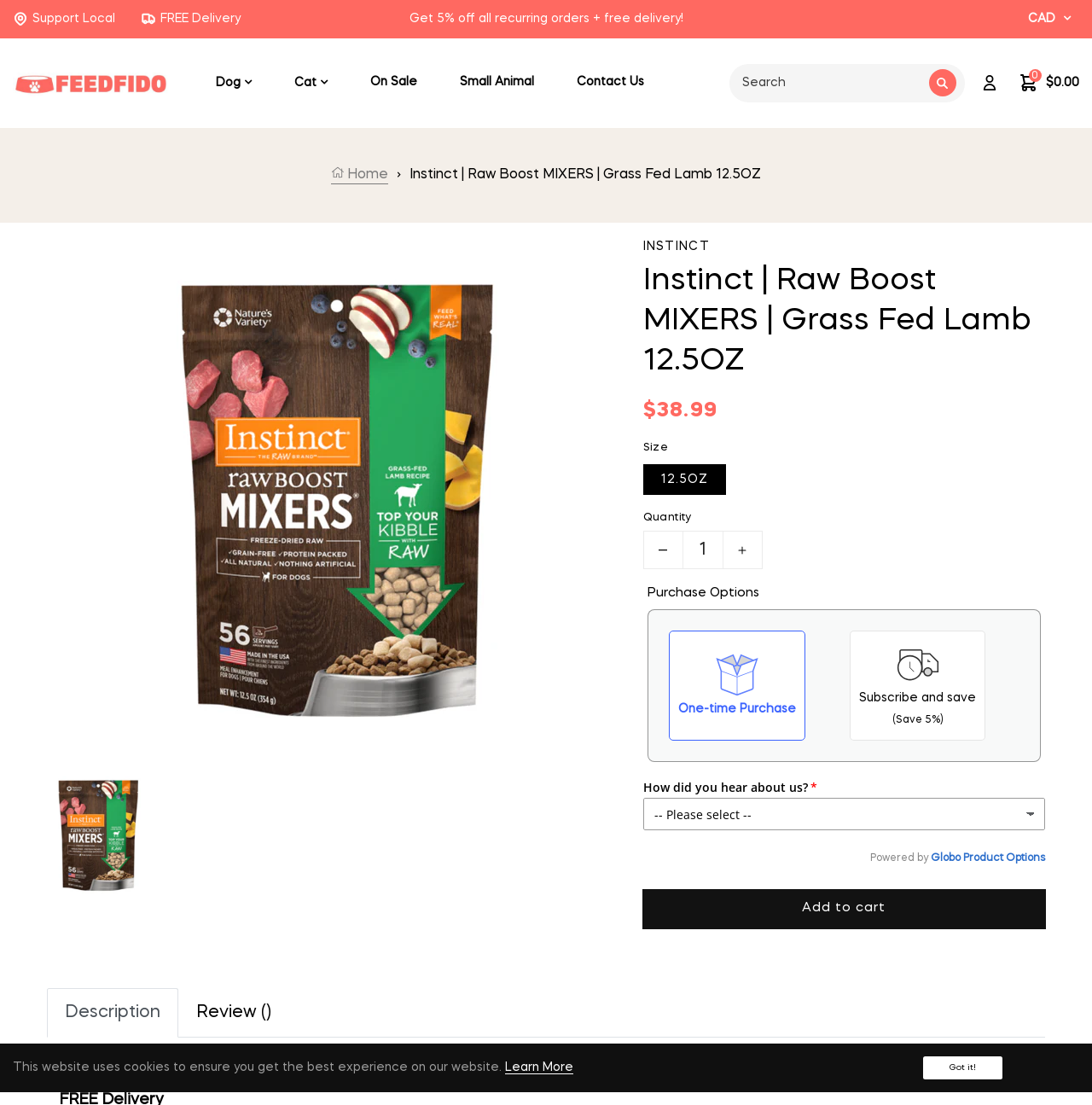Please identify the bounding box coordinates of where to click in order to follow the instruction: "Add to cart".

[0.589, 0.806, 0.957, 0.84]